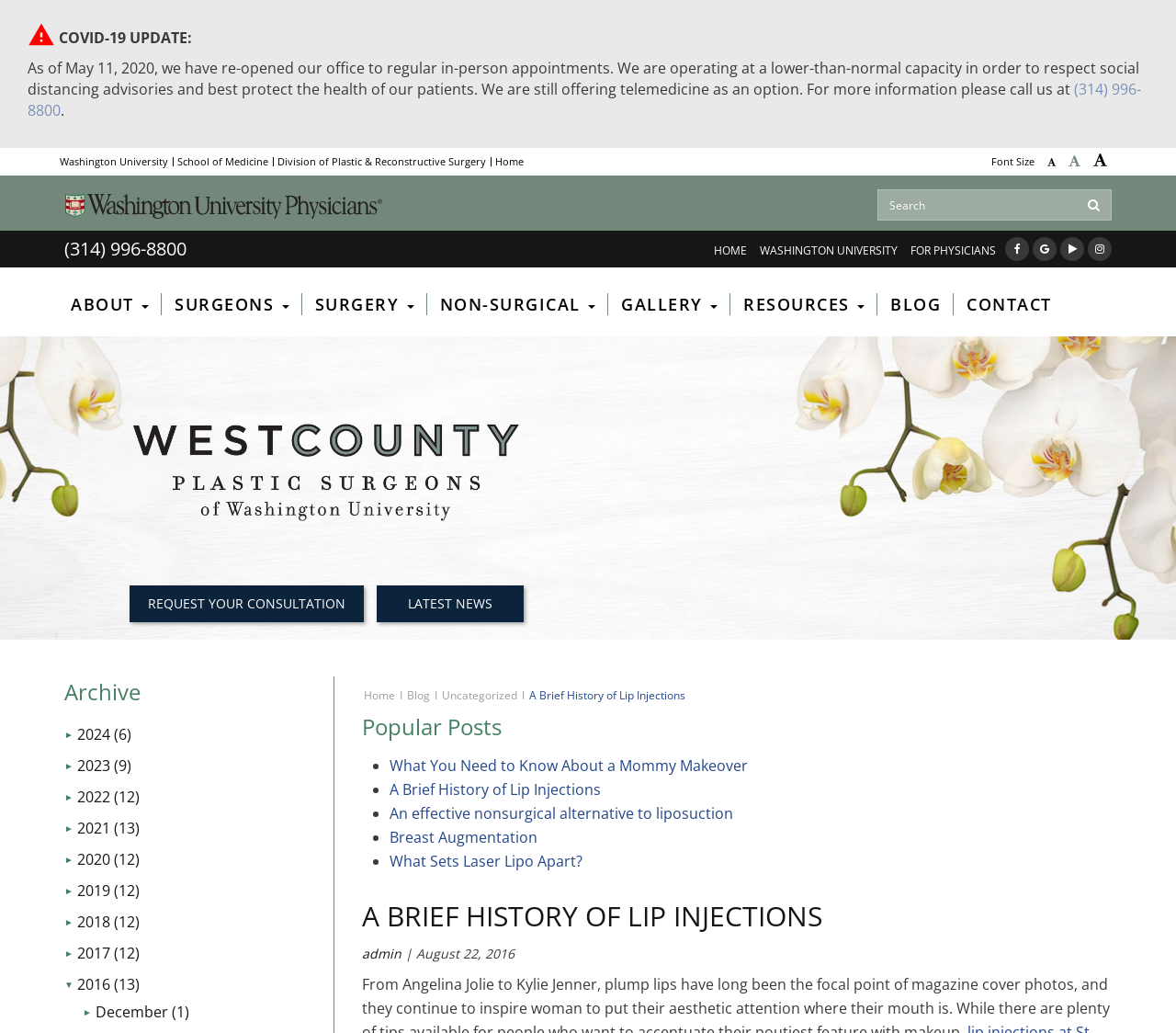Please identify the bounding box coordinates of the element I should click to complete this instruction: 'Search for something'. The coordinates should be given as four float numbers between 0 and 1, like this: [left, top, right, bottom].

[0.746, 0.184, 0.916, 0.214]